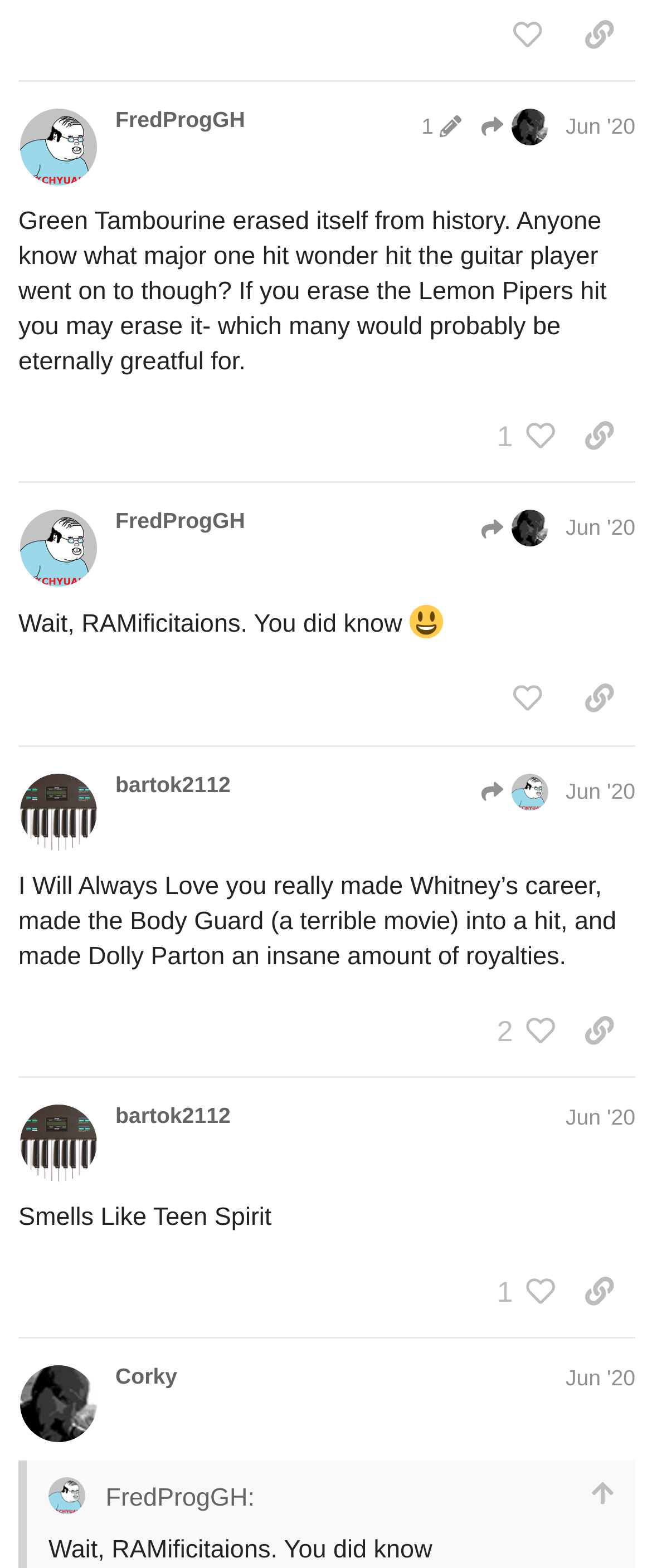Please specify the bounding box coordinates of the area that should be clicked to accomplish the following instruction: "like this post". The coordinates should consist of four float numbers between 0 and 1, i.e., [left, top, right, bottom].

[0.753, 0.002, 0.864, 0.043]